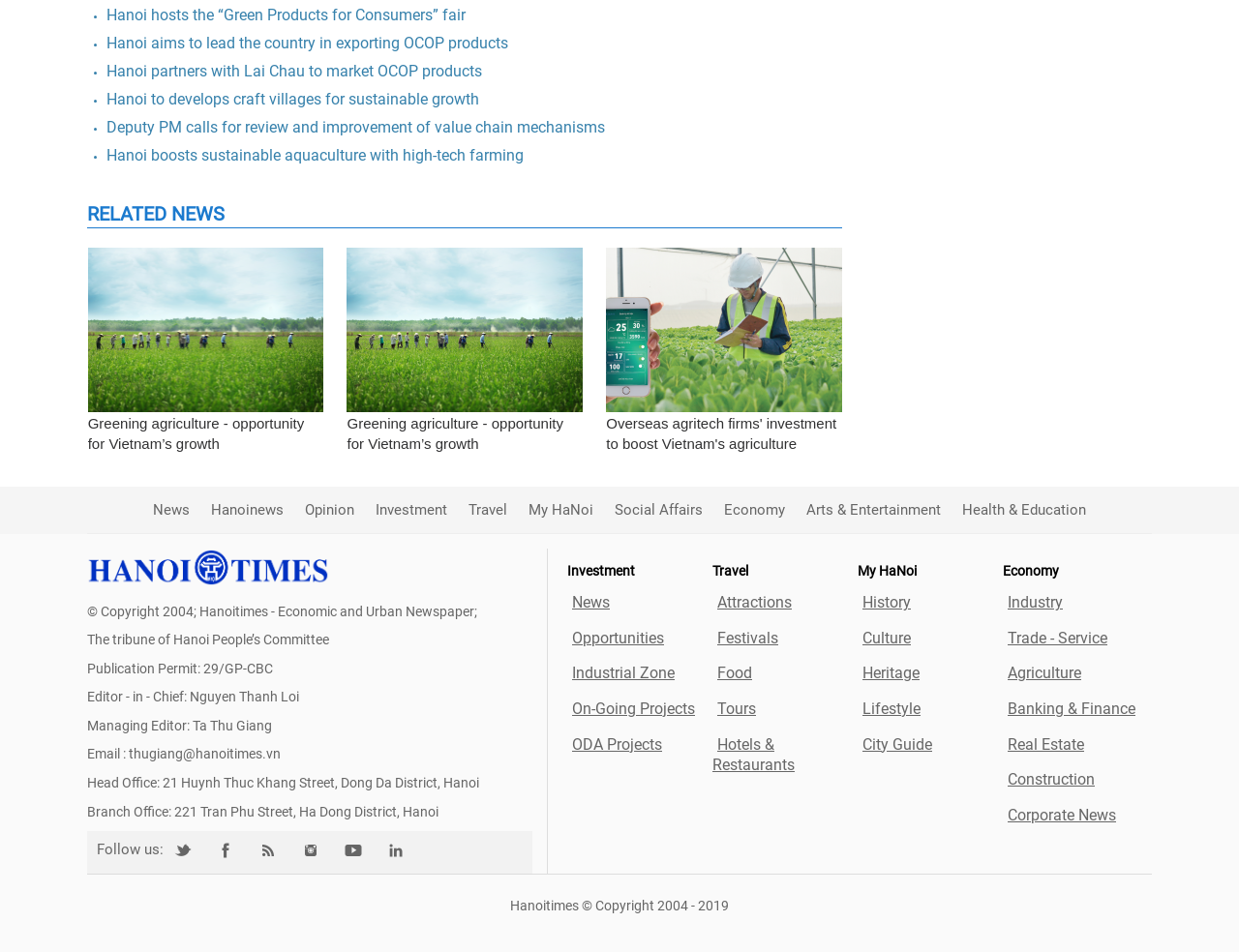Please identify the bounding box coordinates of the region to click in order to complete the task: "Click on 'Hanoi hosts the “Green Products for Consumers” fair'". The coordinates must be four float numbers between 0 and 1, specified as [left, top, right, bottom].

[0.086, 0.006, 0.376, 0.026]